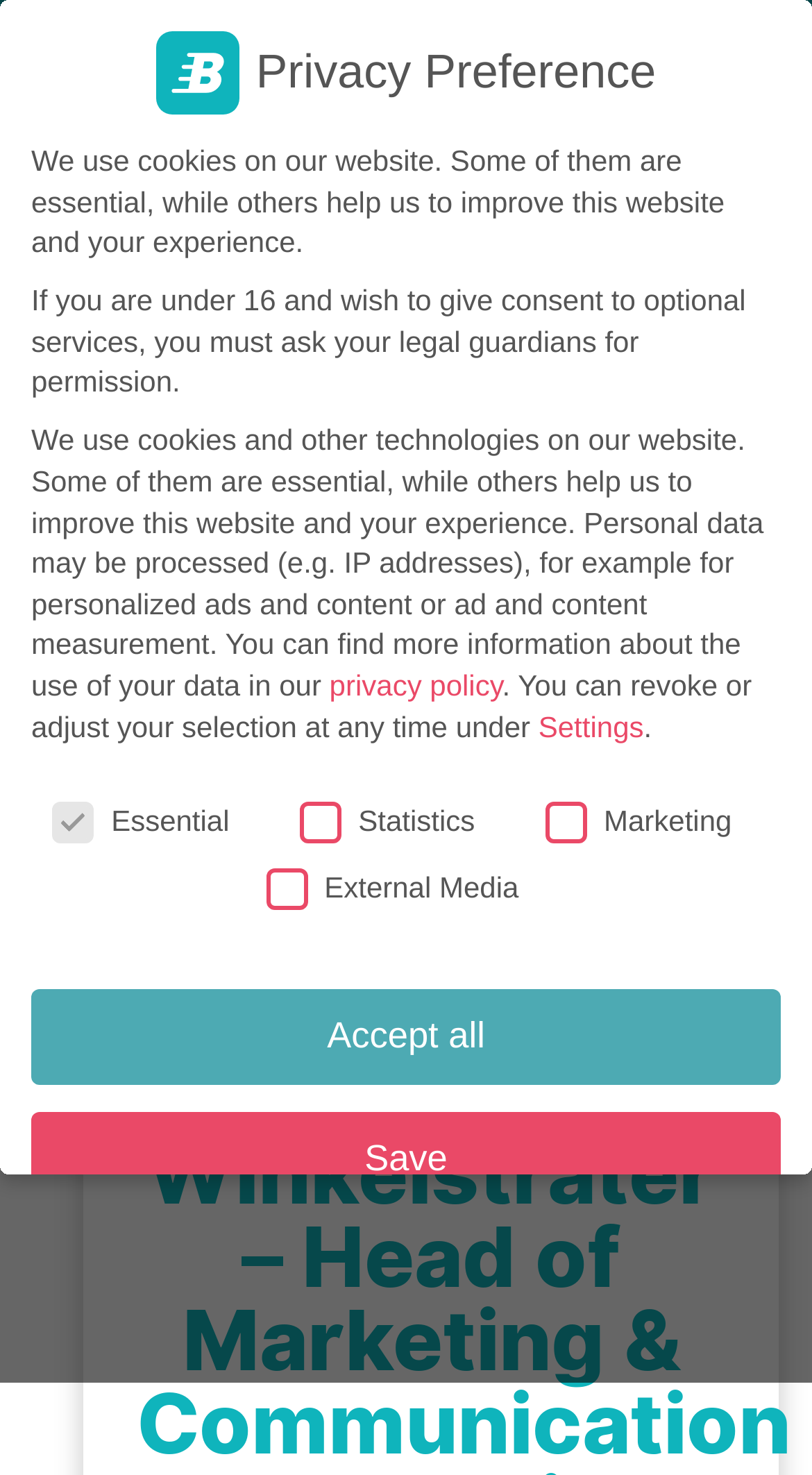Locate the bounding box coordinates of the item that should be clicked to fulfill the instruction: "Toggle the Menu".

[0.853, 0.032, 0.949, 0.085]